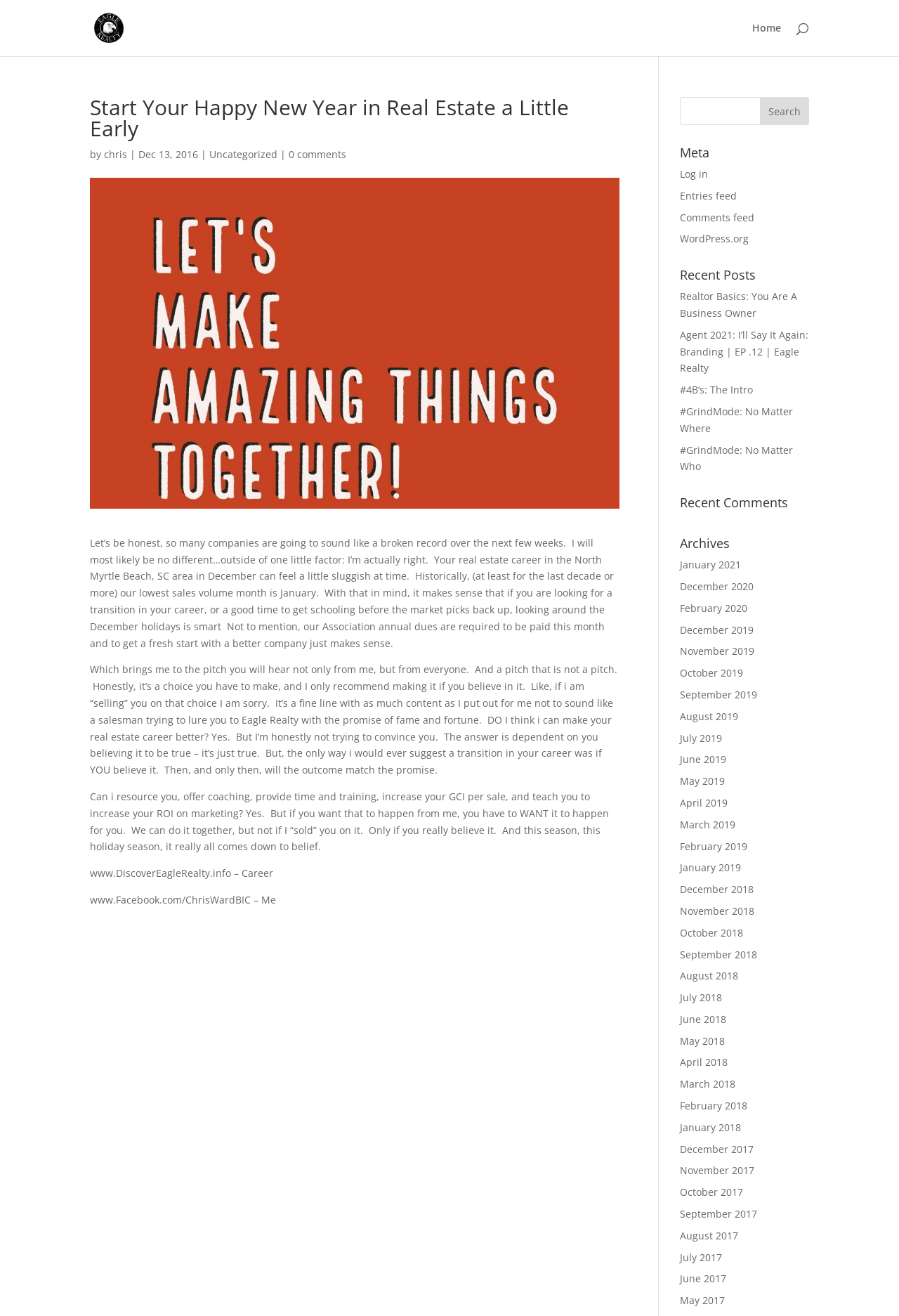Provide the bounding box coordinates for the specified HTML element described in this description: "#4B’s: The Intro". The coordinates should be four float numbers ranging from 0 to 1, in the format [left, top, right, bottom].

[0.756, 0.291, 0.838, 0.301]